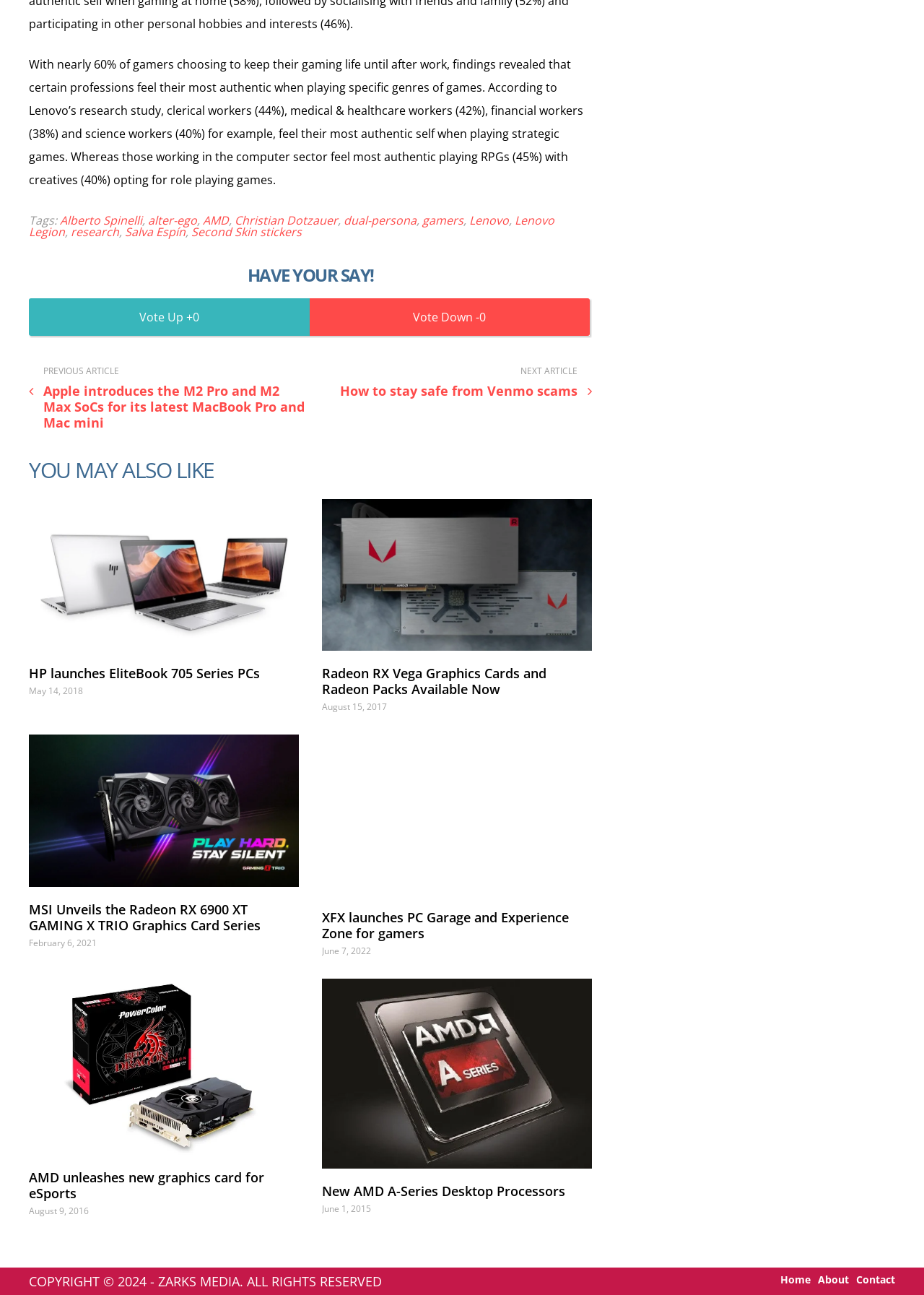What is the profession that feels most authentic playing RPGs?
From the image, respond using a single word or phrase.

Computer sector workers